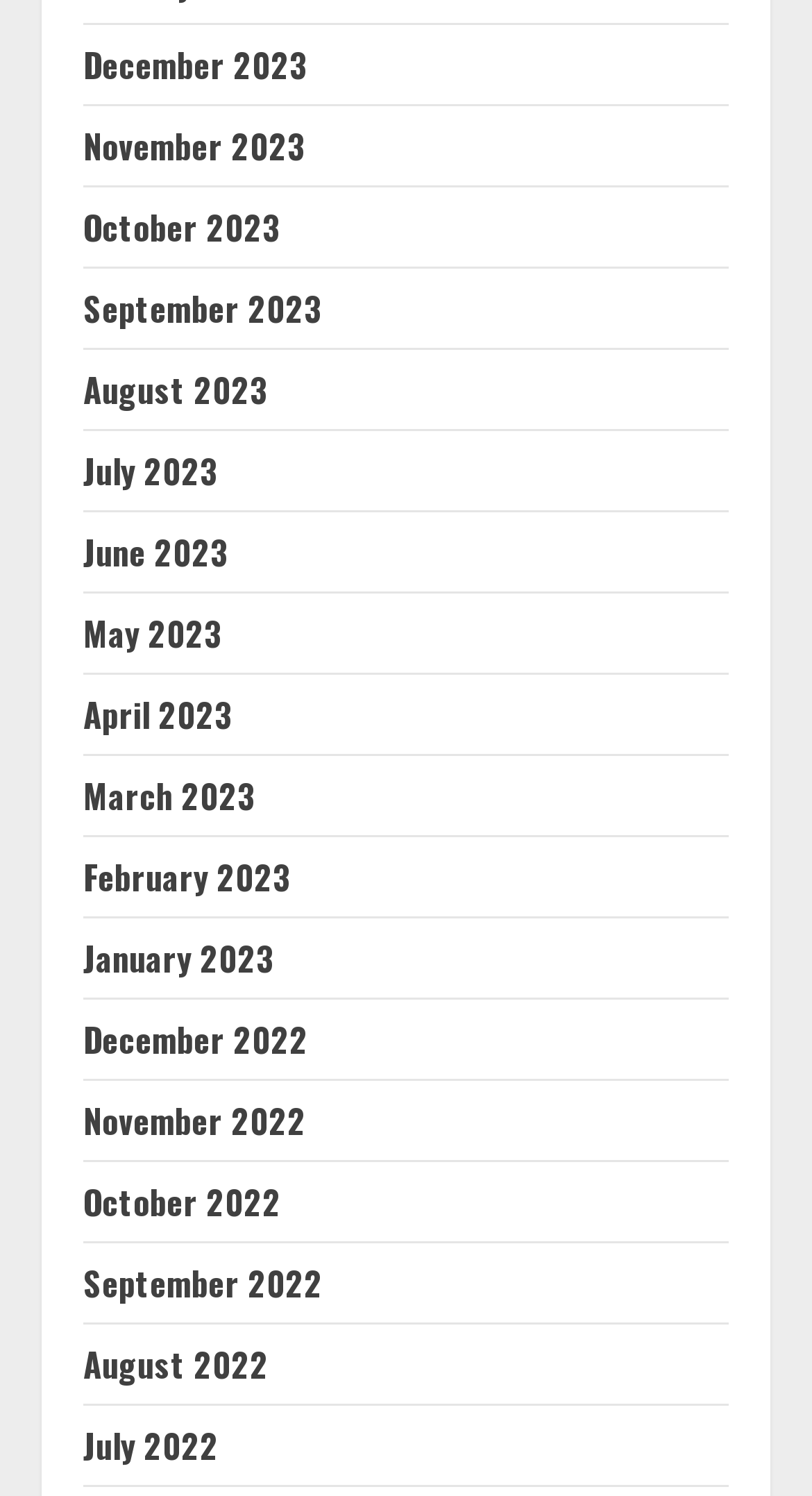Answer the question using only a single word or phrase: 
What is the most recent month listed?

December 2023